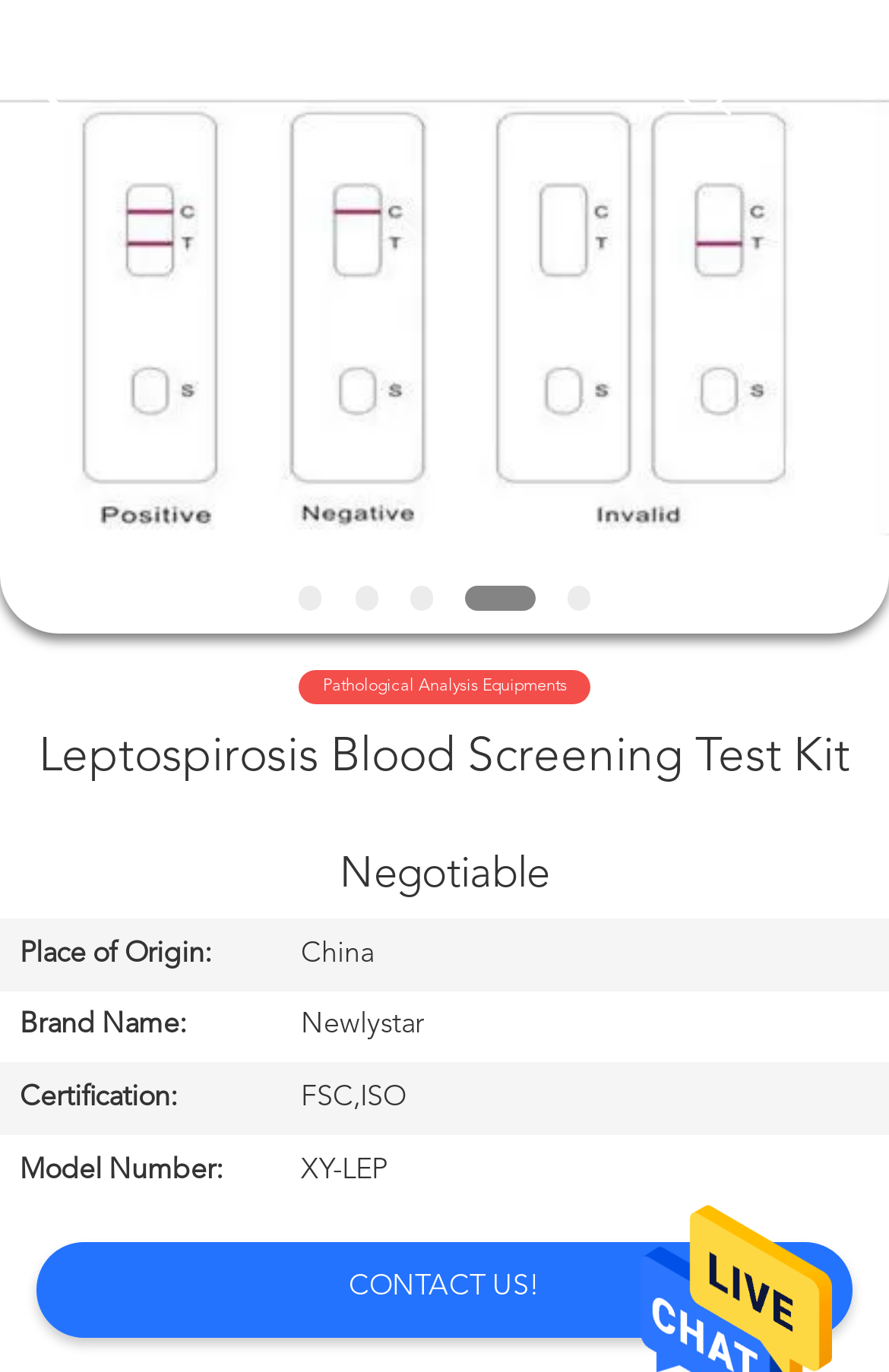Find the bounding box coordinates of the area to click in order to follow the instruction: "Search for a product".

[0.0, 0.0, 0.88, 0.13]